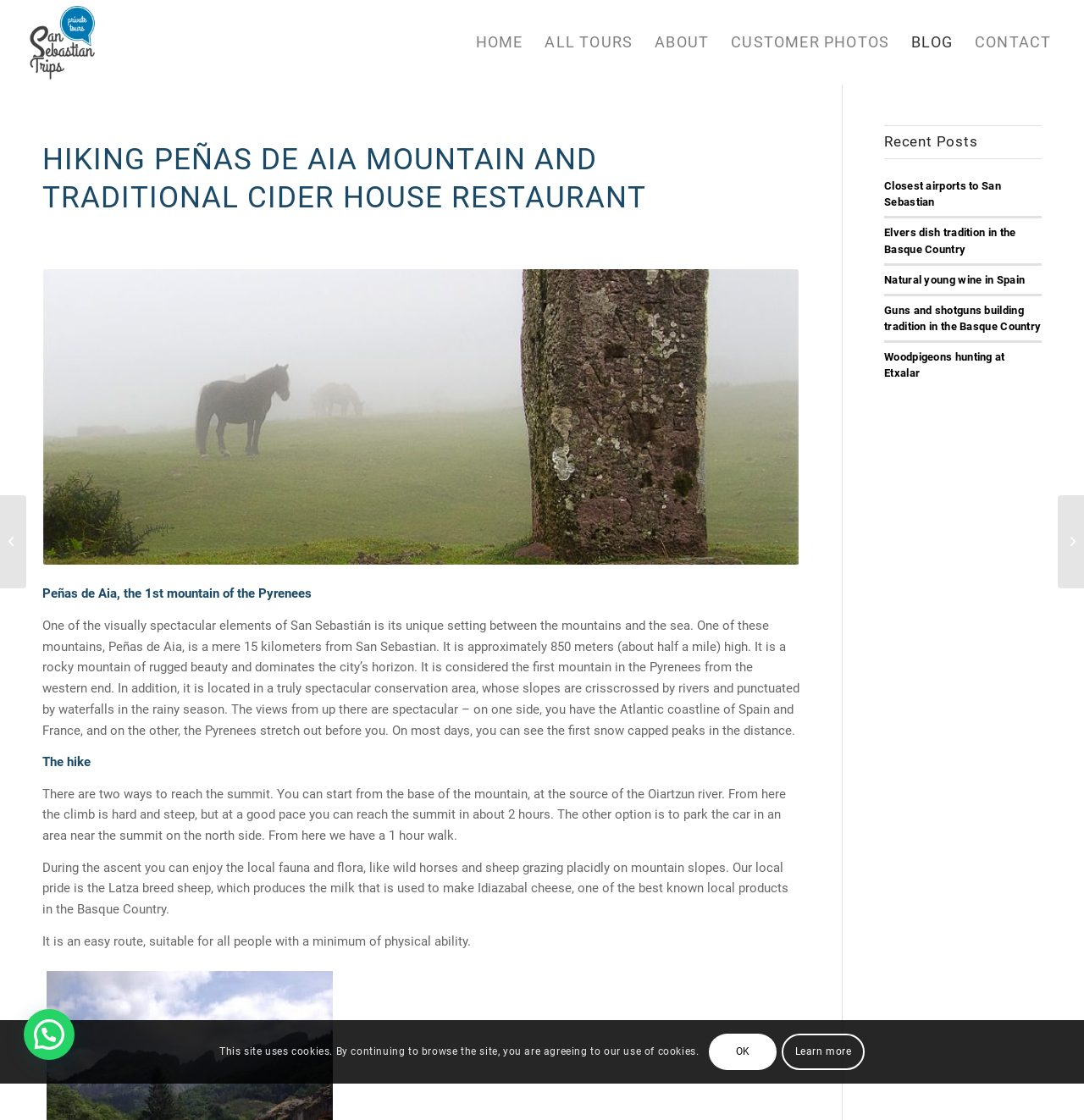Pinpoint the bounding box coordinates of the clickable area needed to execute the instruction: "Read about HIKING PEÑAS DE AIA MOUNTAIN AND TRADITIONAL CIDER HOUSE RESTAURANT". The coordinates should be specified as four float numbers between 0 and 1, i.e., [left, top, right, bottom].

[0.039, 0.127, 0.596, 0.192]